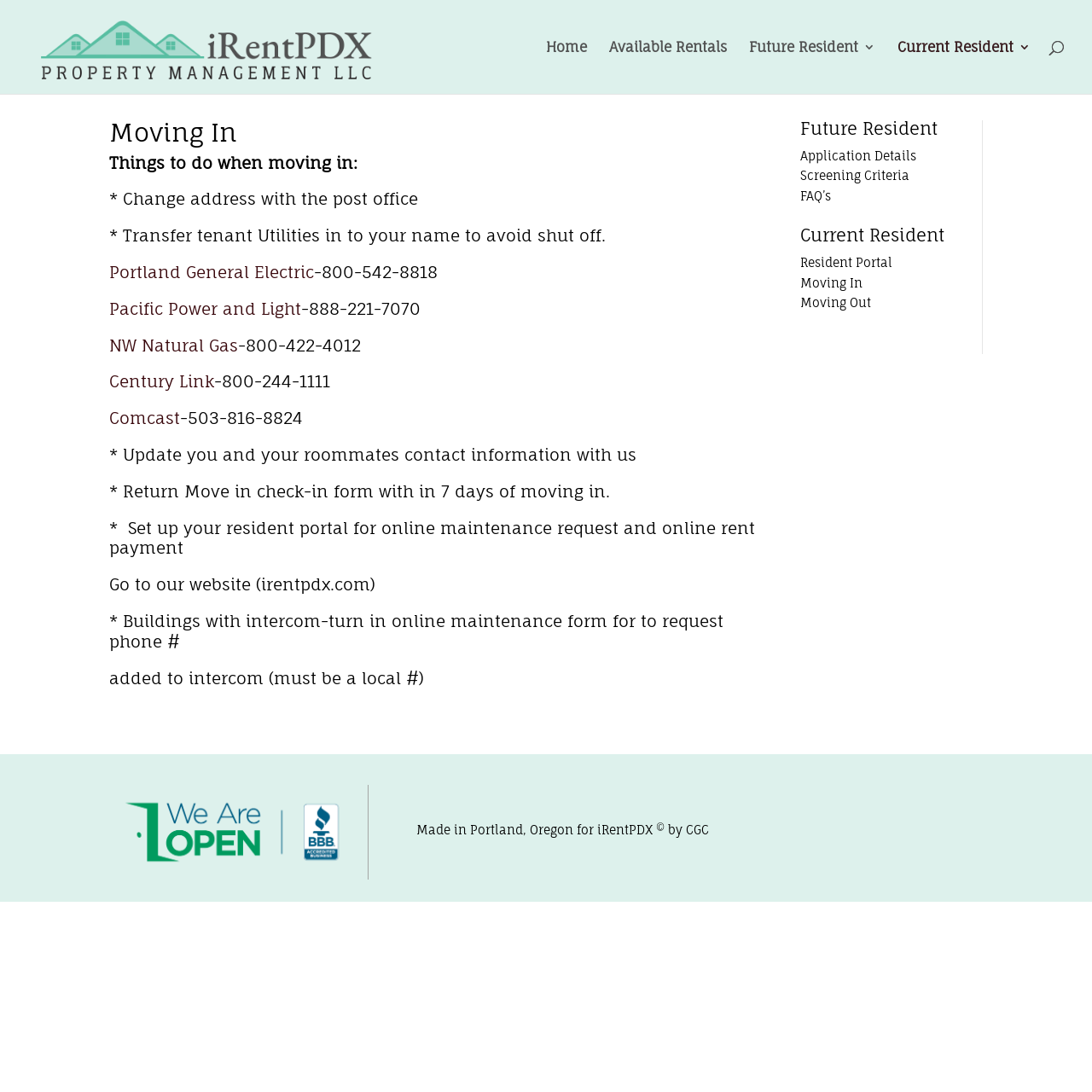What is the name of the website?
Kindly offer a detailed explanation using the data available in the image.

The name of the website can be found in the top-left corner of the webpage, where it says 'Moving In | iRentPDX'. It is also mentioned in the link 'iRentPDX' with the image of the same name.